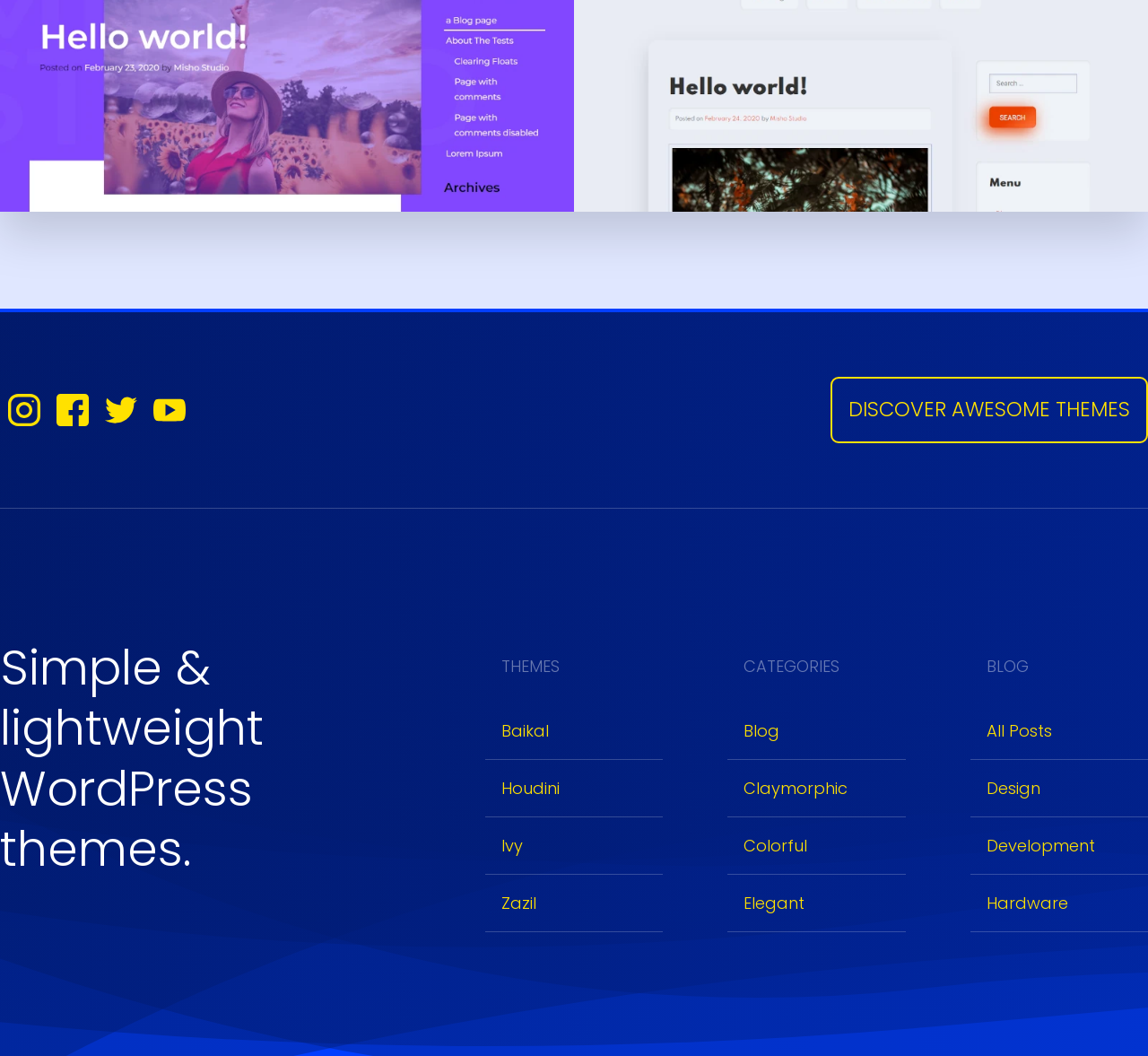What is the first theme listed under 'THEMES'?
Use the screenshot to answer the question with a single word or phrase.

Baikal